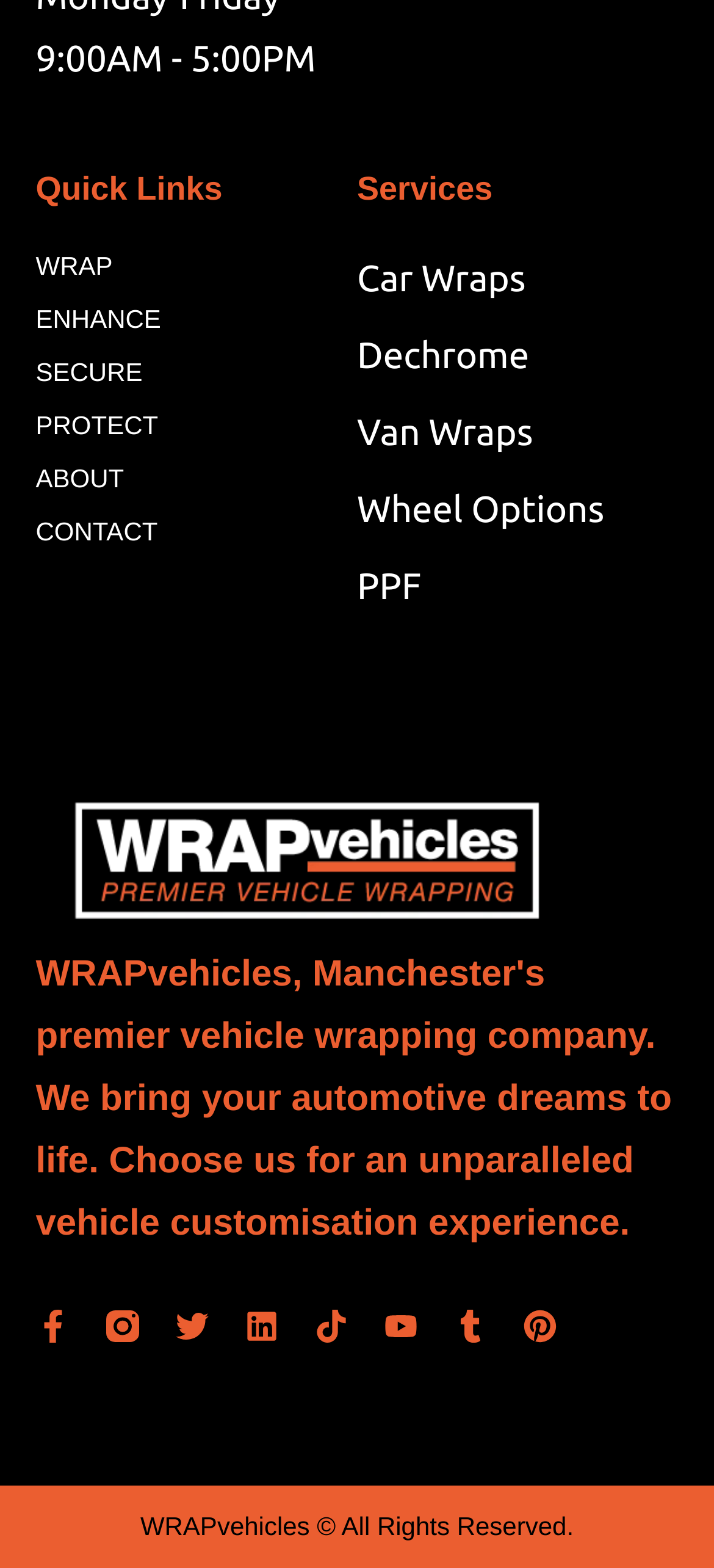Please mark the bounding box coordinates of the area that should be clicked to carry out the instruction: "Click on Facebook link".

[0.05, 0.835, 0.096, 0.856]